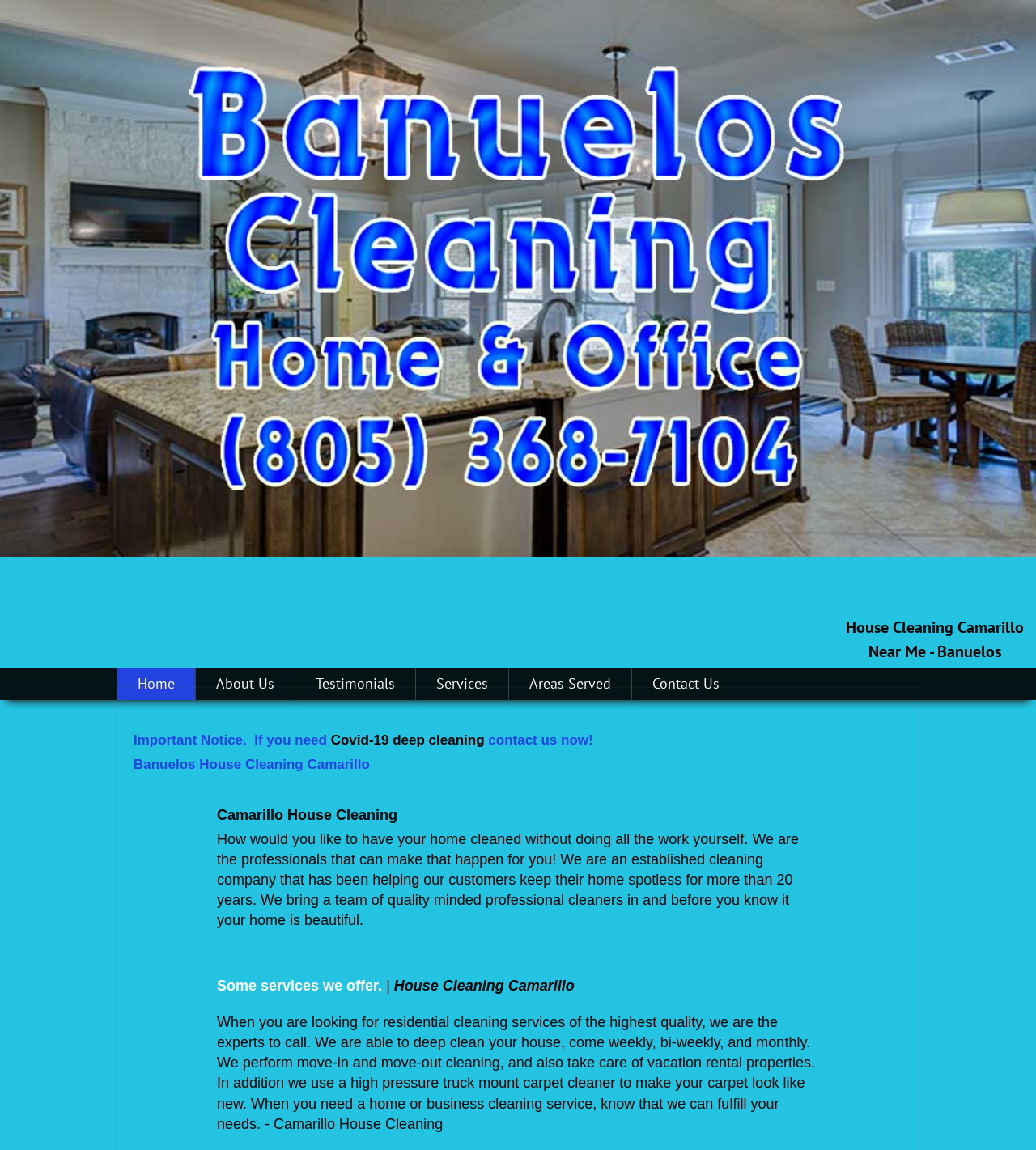Please provide a comprehensive answer to the question below using the information from the image: What is the importance of contacting them for Covid-19 deep cleaning?

The importance of contacting them for Covid-19 deep cleaning can be found in the heading 'Important Notice. If you need Covid-19 deep cleaning contact us now!' which indicates that it is urgent to contact them for this service.